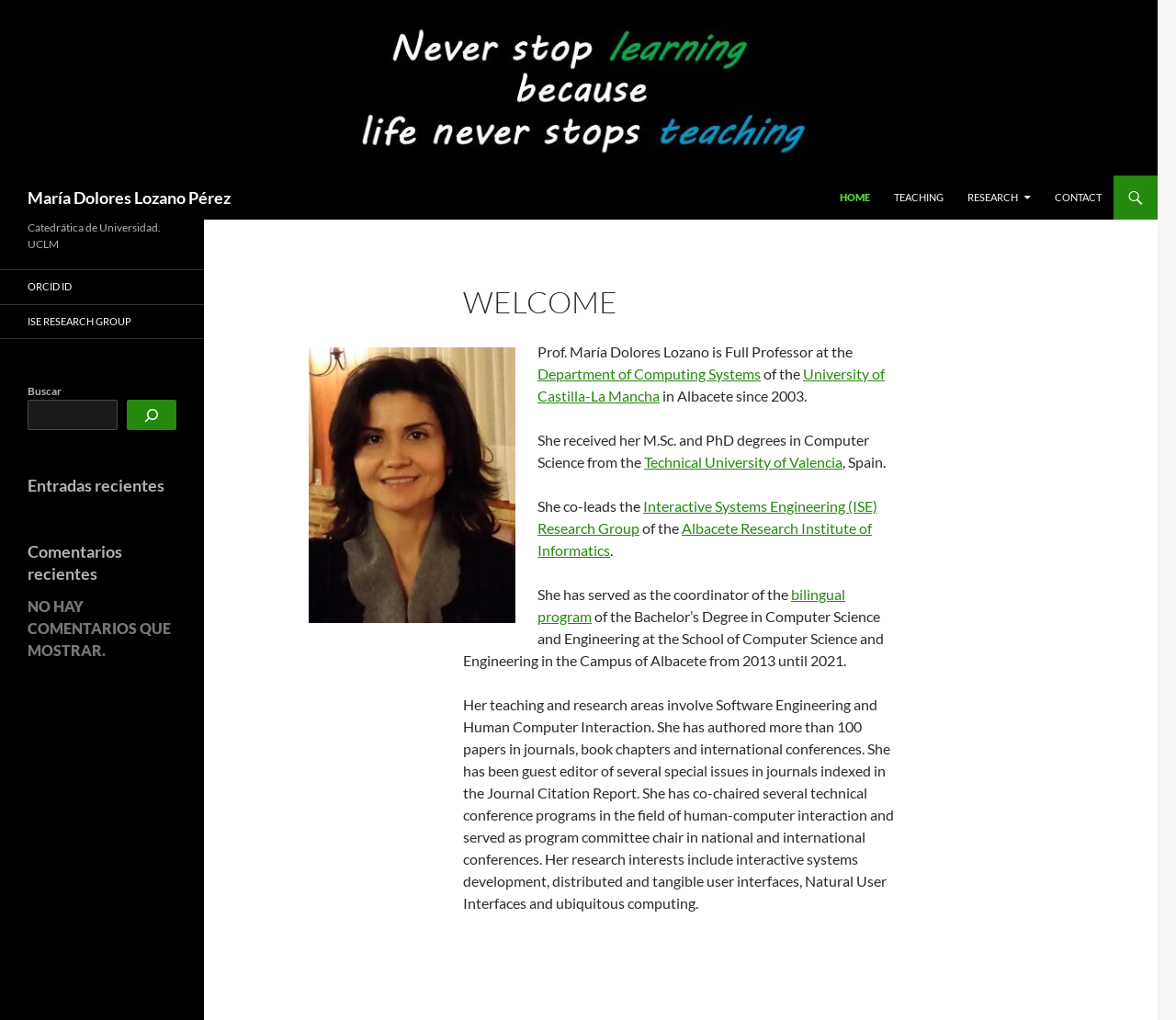What is the professor's name?
Refer to the image and give a detailed response to the question.

The professor's name is mentioned in the title of the webpage and also in the heading 'María Dolores Lozano Pérez' with a link to her profile. Additionally, her name is mentioned in the text 'Prof. María Dolores Lozano is Full Professor at the...'.